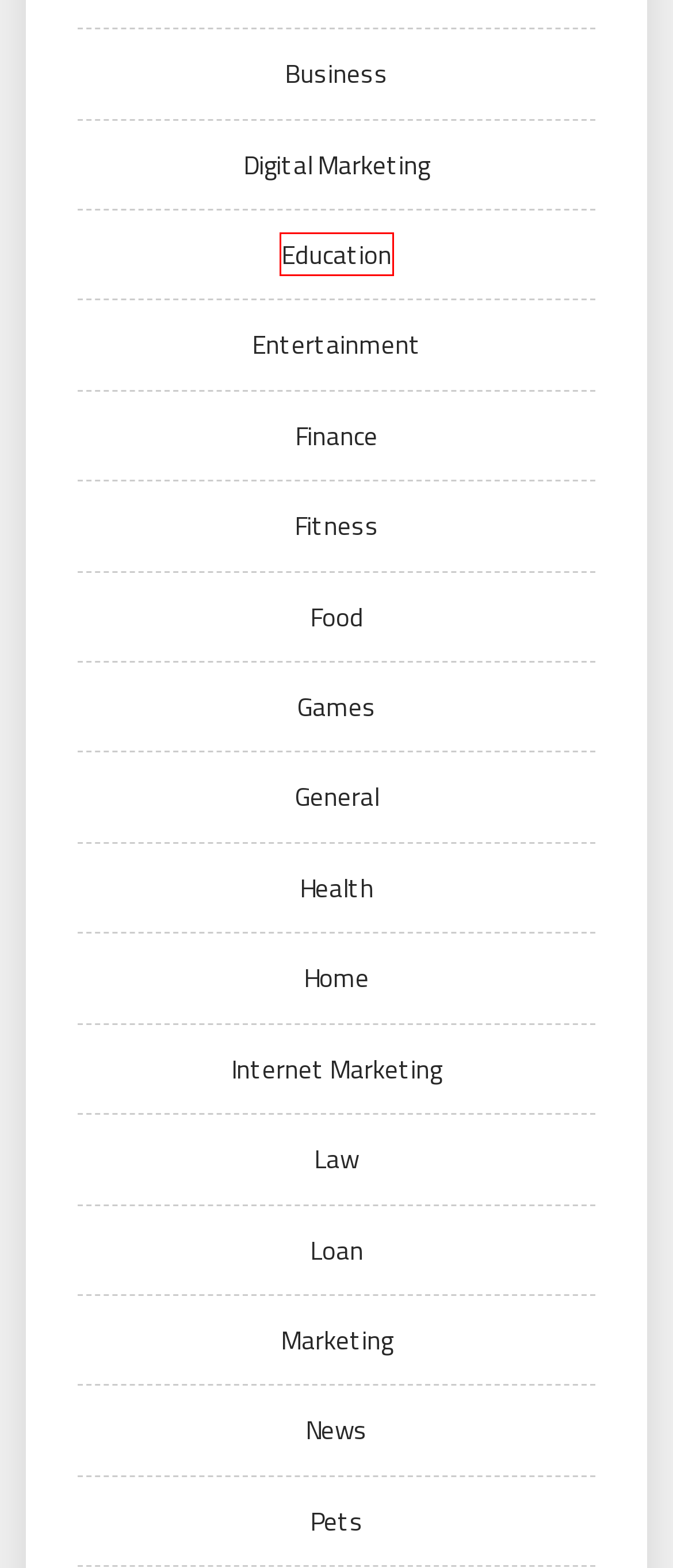With the provided screenshot showing a webpage and a red bounding box, determine which webpage description best fits the new page that appears after clicking the element inside the red box. Here are the options:
A. News – Latest Jordans News
B. Business – Latest Jordans News
C. Law – Latest Jordans News
D. Fitness – Latest Jordans News
E. Digital Marketing – Latest Jordans News
F. Finance – Latest Jordans News
G. Food – Latest Jordans News
H. Education – Latest Jordans News

H